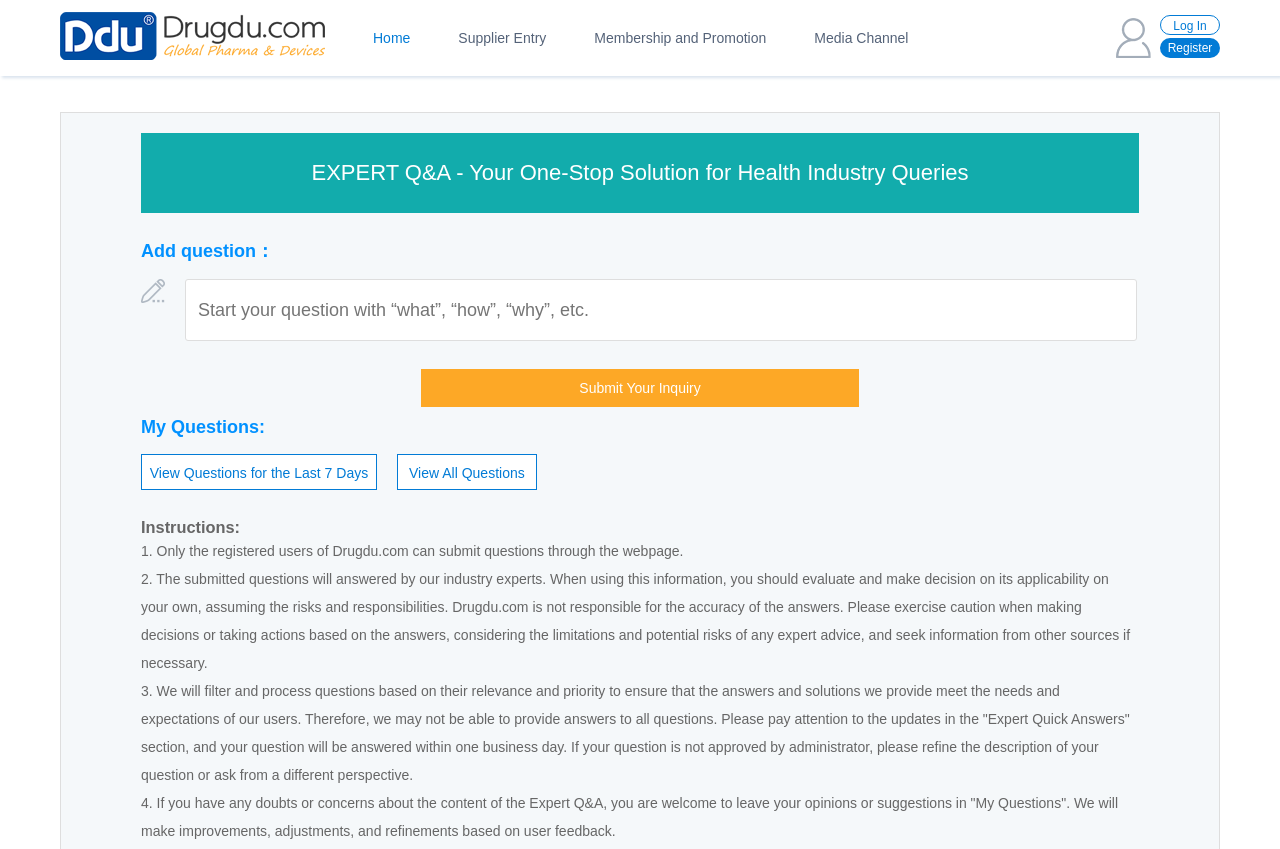Bounding box coordinates are specified in the format (top-left x, top-left y, bottom-right x, bottom-right y). All values are floating point numbers bounded between 0 and 1. Please provide the bounding box coordinate of the region this sentence describes: Home

[0.28, 0.035, 0.332, 0.054]